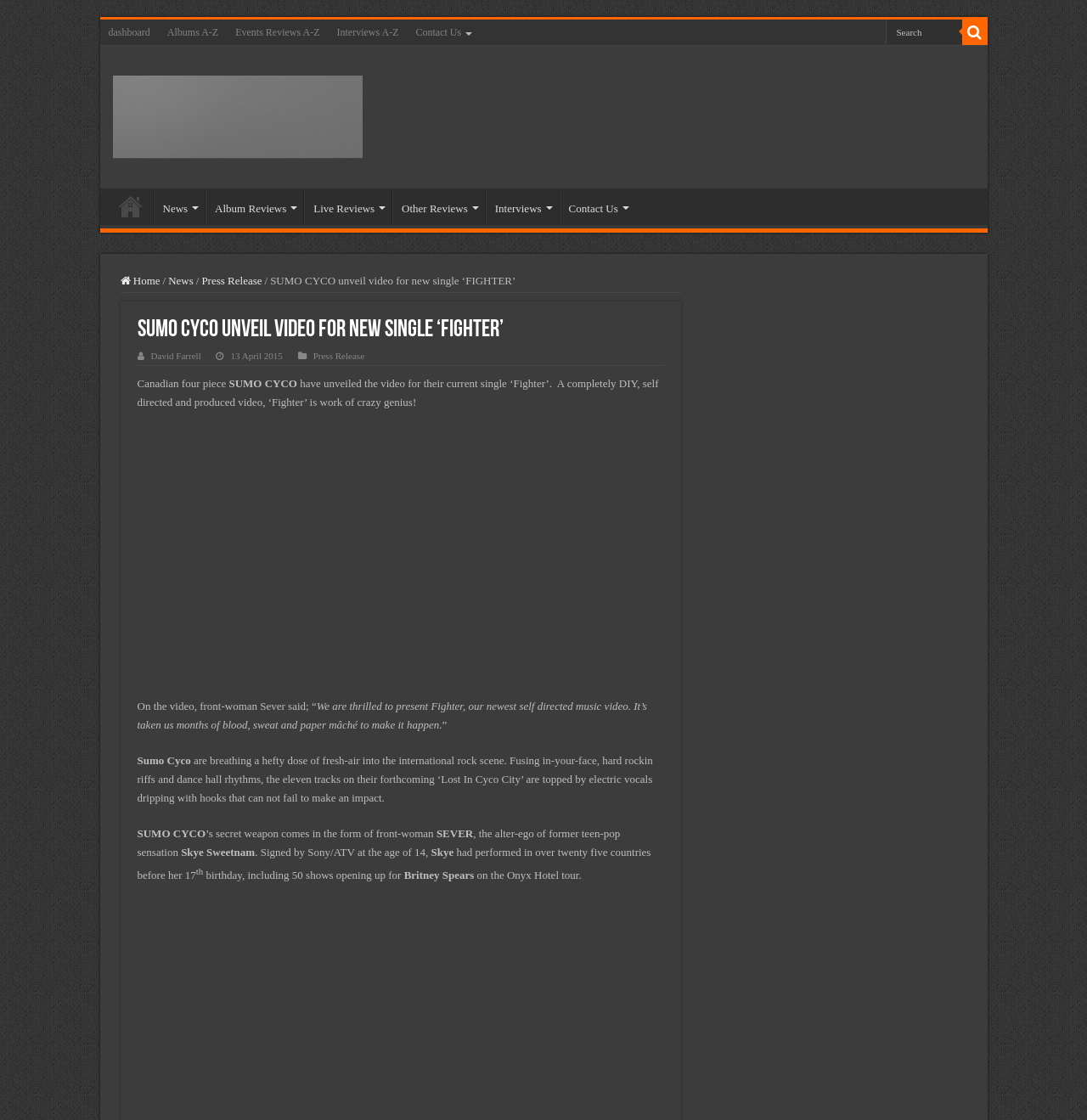Please find the bounding box coordinates for the clickable element needed to perform this instruction: "Read the news".

[0.141, 0.168, 0.188, 0.2]